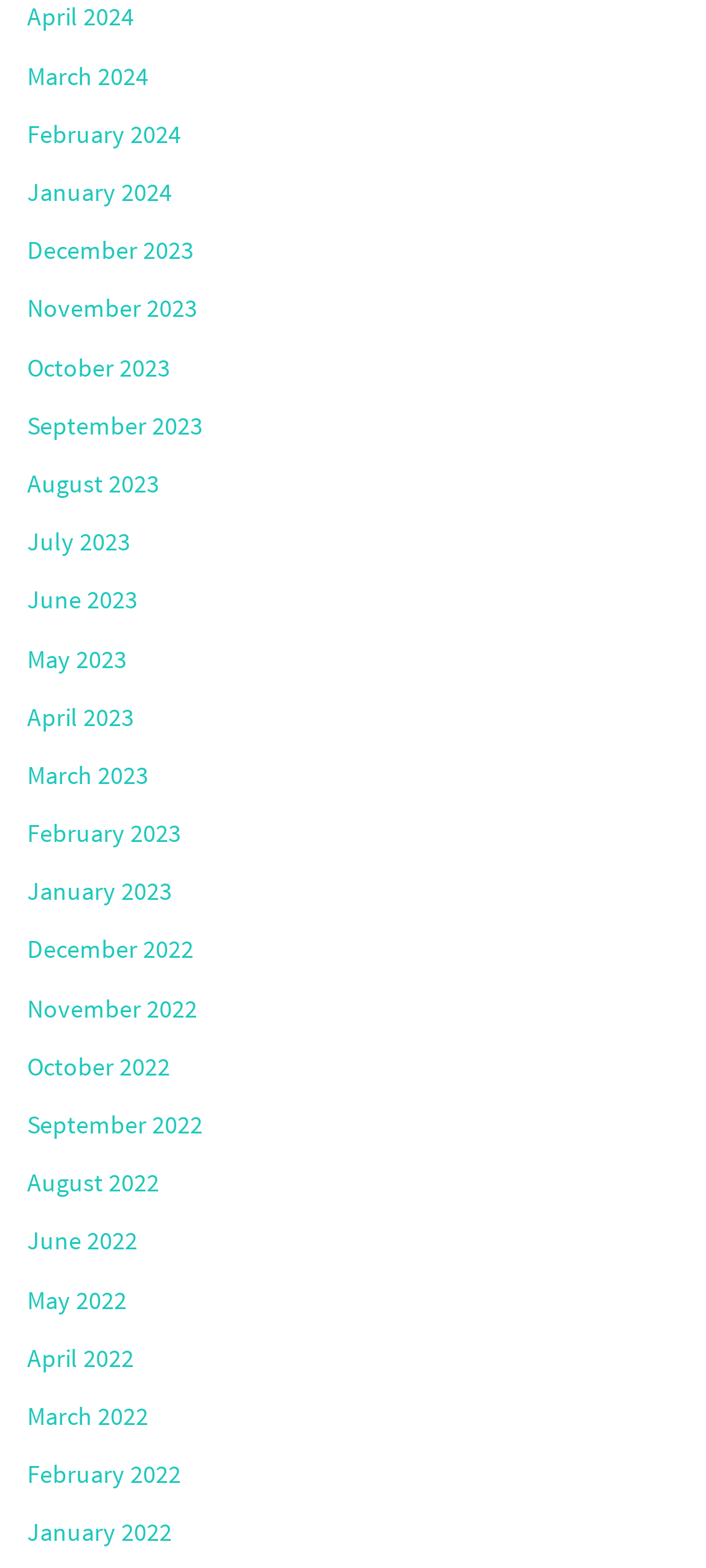Show the bounding box coordinates of the region that should be clicked to follow the instruction: "go to March 2023."

[0.038, 0.484, 0.21, 0.506]